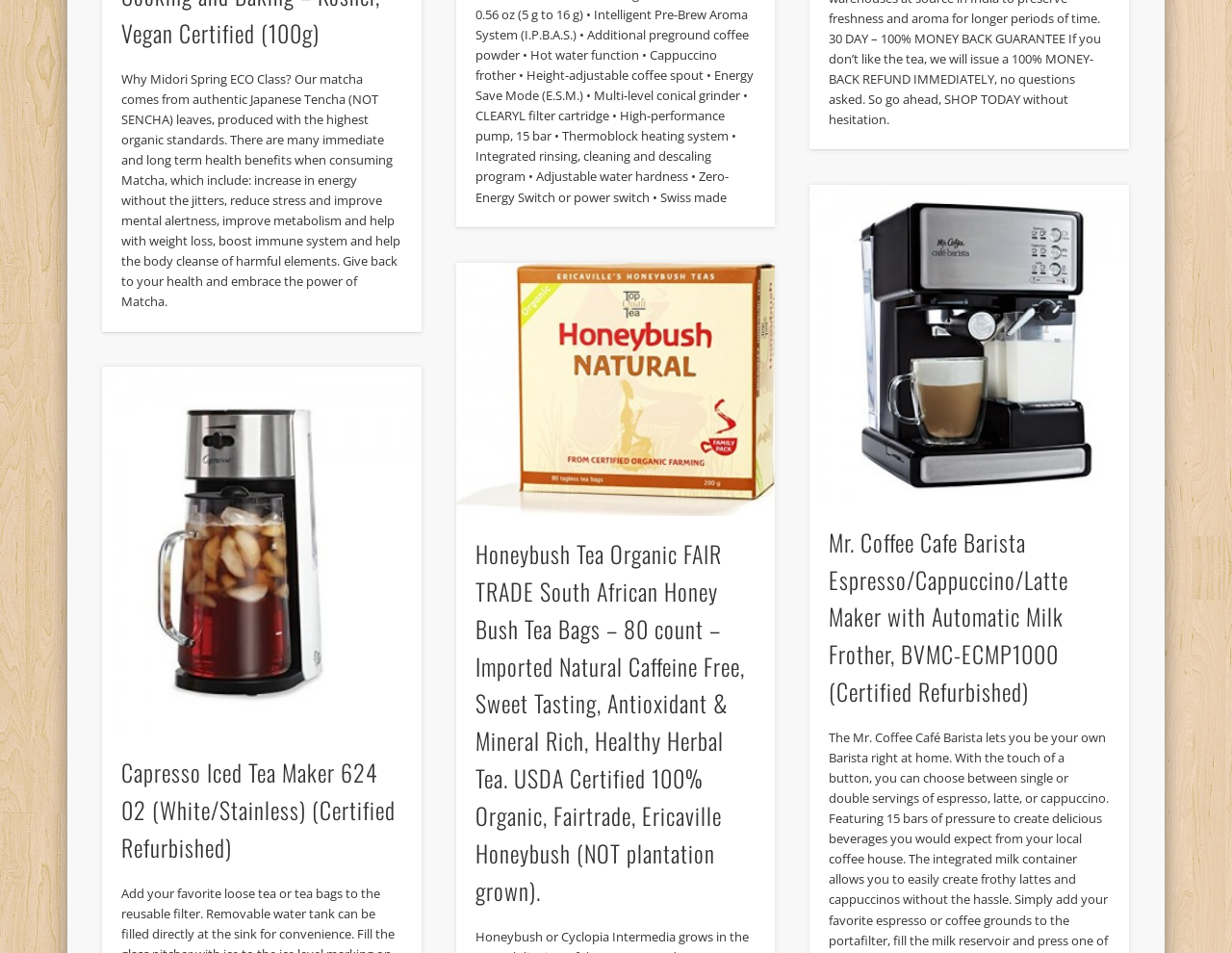What type of leaves are used for Midori Spring ECO Class matcha?
Provide an in-depth and detailed explanation in response to the question.

According to the StaticText element with ID 510, Midori Spring ECO Class matcha comes from authentic Japanese Tencha leaves, not Sencha leaves.